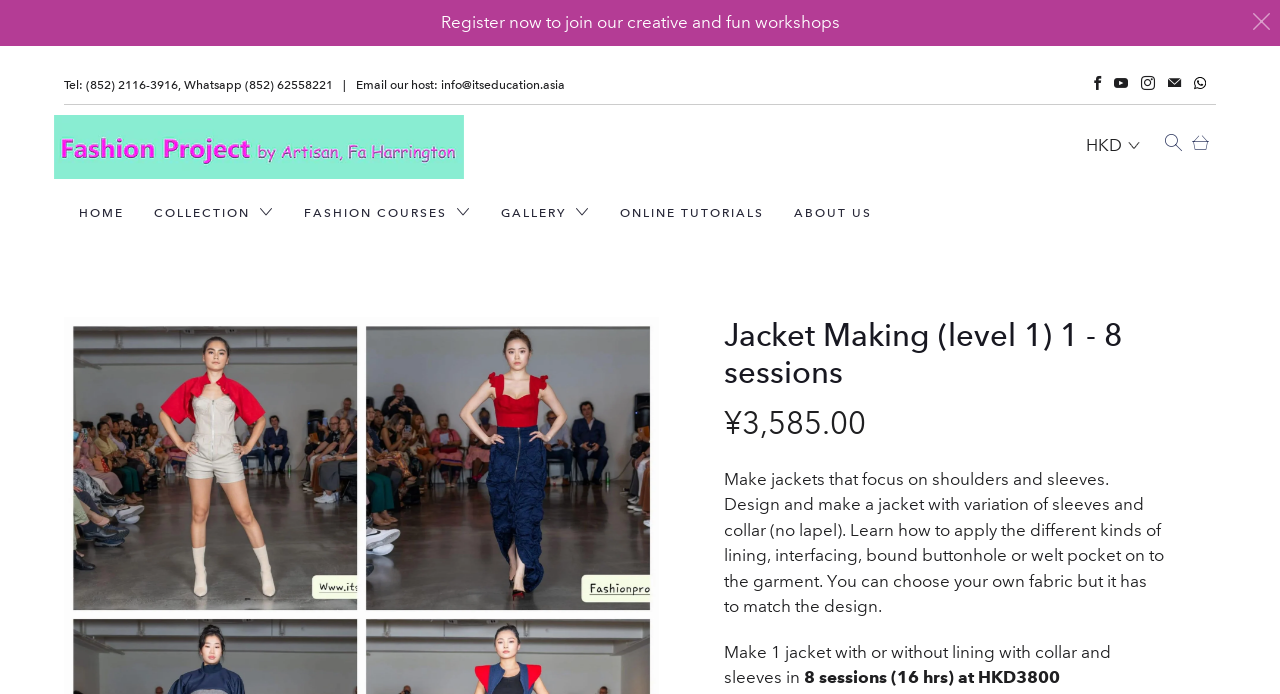What is the focus of the jacket making course?
Refer to the image and provide a detailed answer to the question.

I found the focus of the jacket making course by reading the static text element that describes the course details, which mentions that the course focuses on shoulders and sleeves.